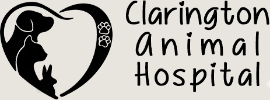What is surrounding the heart in the logo?
Use the screenshot to answer the question with a single word or phrase.

Small paw prints